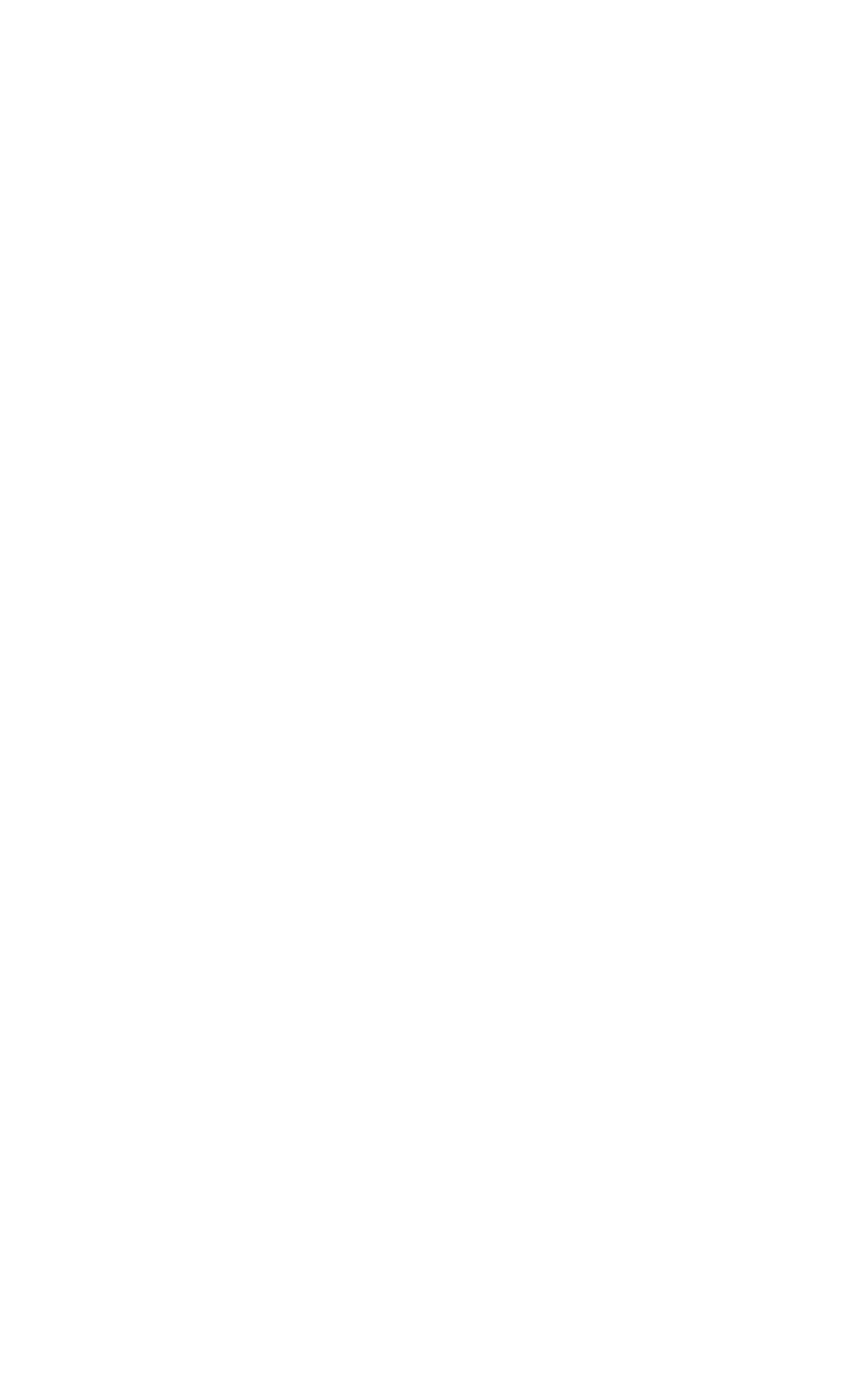What amenities are available?
Can you offer a detailed and complete answer to this question?

According to the webpage, some of the amenities available include Meditation gardens, Butterfly sanctuaries, and Fountains around campus for women to seek tranquility and balance.